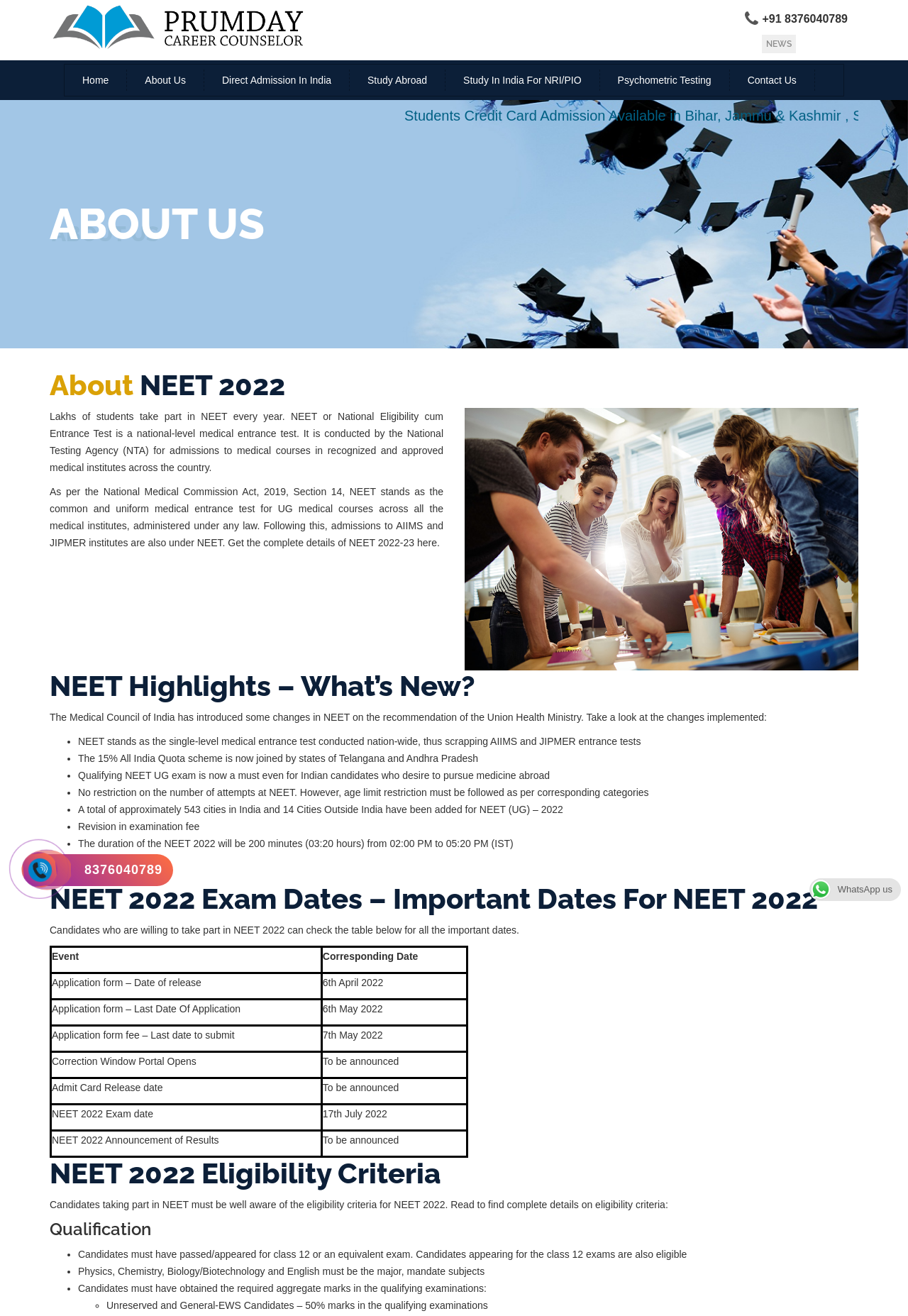What is the date of release of the application form for NEET 2022?
Refer to the image and provide a detailed answer to the question.

According to the table on the webpage, the application form for NEET 2022 was released on 6th April 2022.